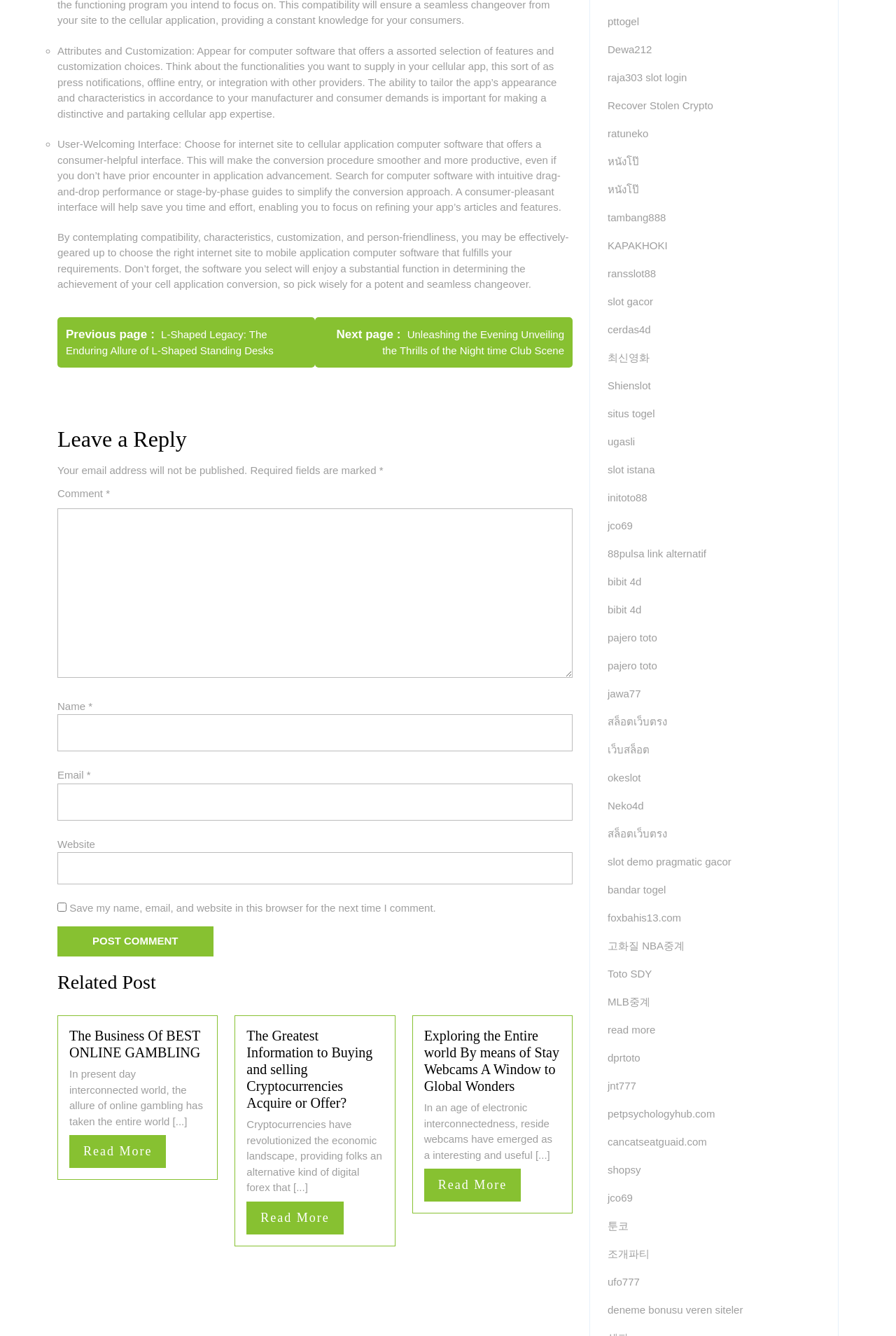What is the purpose of considering compatibility when choosing a website to mobile application software?
Answer the question with a single word or phrase derived from the image.

To ensure a seamless transition